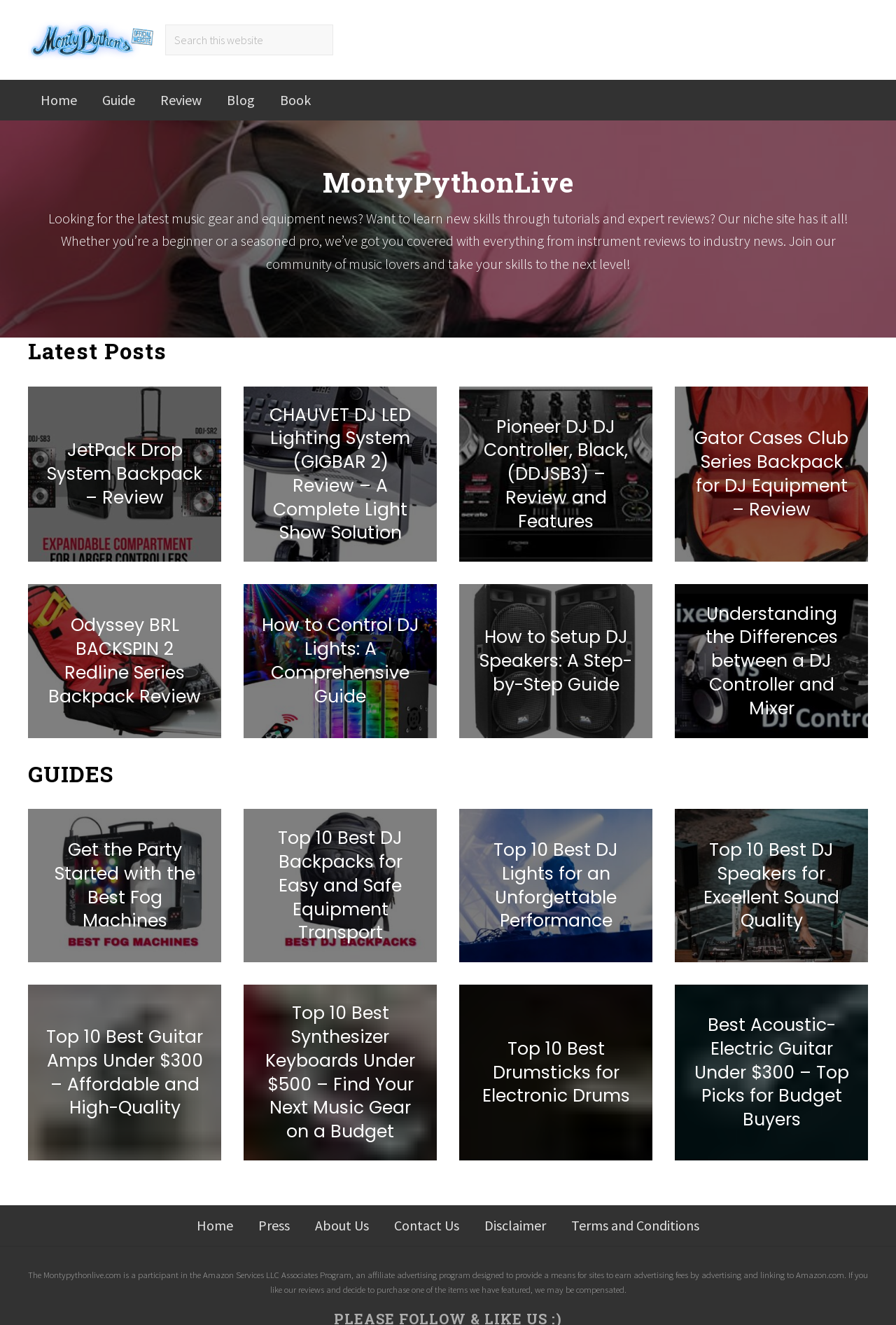Determine the bounding box coordinates of the section to be clicked to follow the instruction: "Read MontyPythonLive article". The coordinates should be given as four float numbers between 0 and 1, formatted as [left, top, right, bottom].

[0.031, 0.125, 0.969, 0.15]